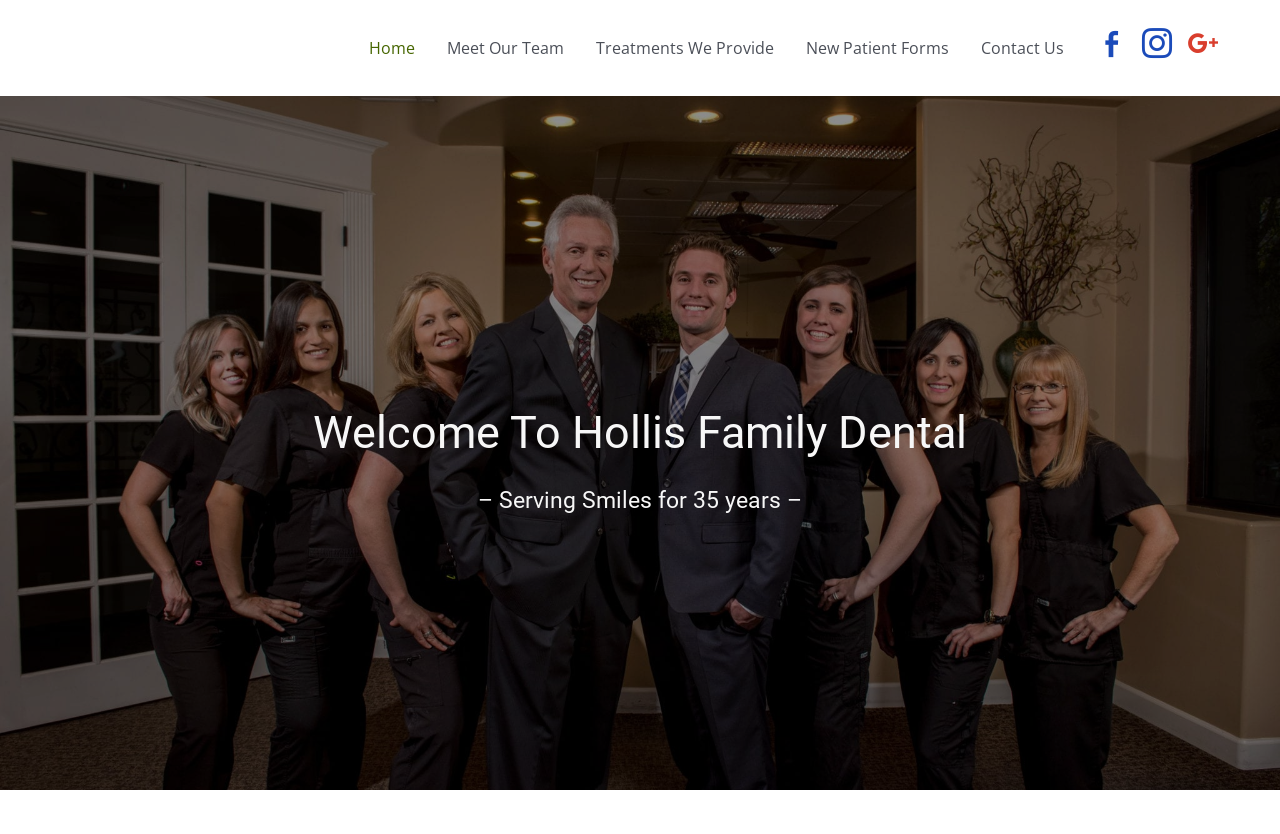Explain the webpage in detail.

The webpage is about Hollis Family Dental, a dental clinic that has been serving smiles for 35 years. At the top of the page, there is a navigation menu with six links: Home, Meet Our Team, Treatments We Provide, New Patient Forms, and Contact Us. These links are aligned horizontally and take up most of the top section of the page.

To the right of the navigation menu, there are three social media links: Facebook, Instagram, and Google. These links are represented by their respective icons.

Below the navigation menu, there is a large heading that reads "Welcome To Hollis Family Dental". This heading is centered on the page and takes up a significant amount of vertical space. Below the heading, there is a subheading that reads "– Serving Smiles for 35 years –", which is also centered on the page.

Overall, the webpage has a clean and simple layout, with a focus on providing easy access to important information about the dental clinic.